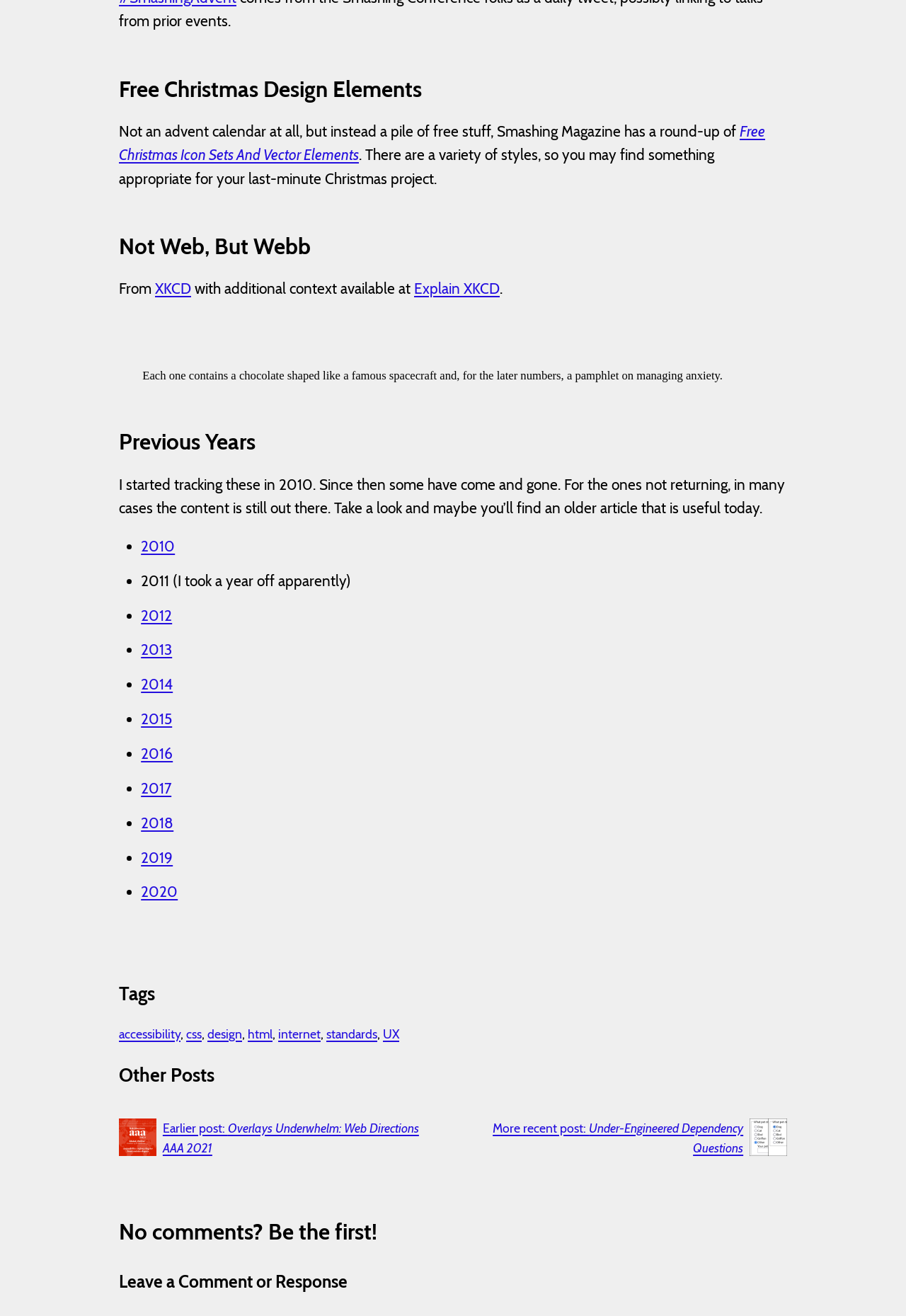Given the following UI element description: "Explain XKCD", find the bounding box coordinates in the webpage screenshot.

[0.457, 0.213, 0.552, 0.226]